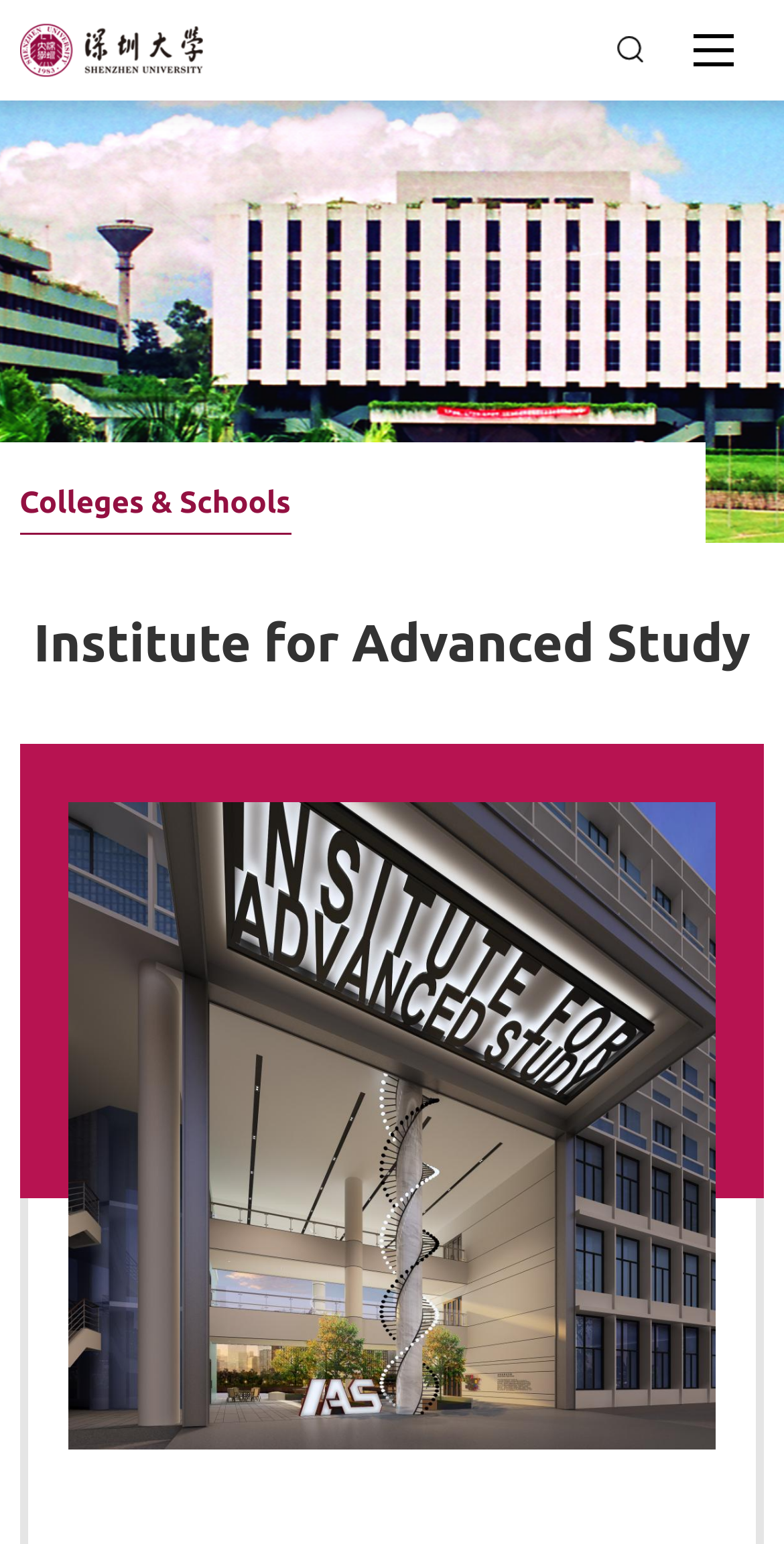Pinpoint the bounding box coordinates of the element you need to click to execute the following instruction: "View Academics". The bounding box should be represented by four float numbers between 0 and 1, in the format [left, top, right, bottom].

[0.064, 0.172, 0.936, 0.23]